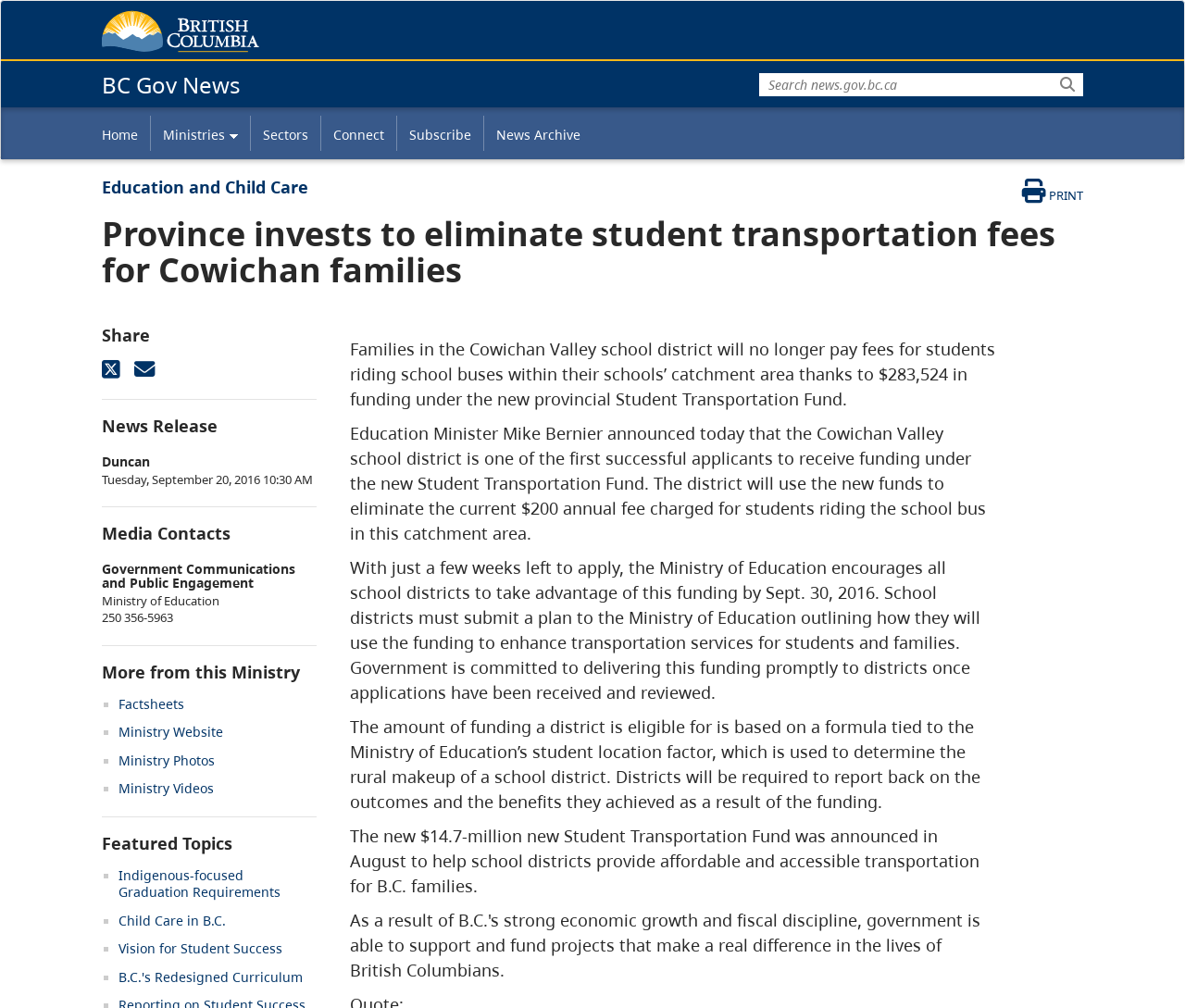Identify and extract the heading text of the webpage.

BC Gov News